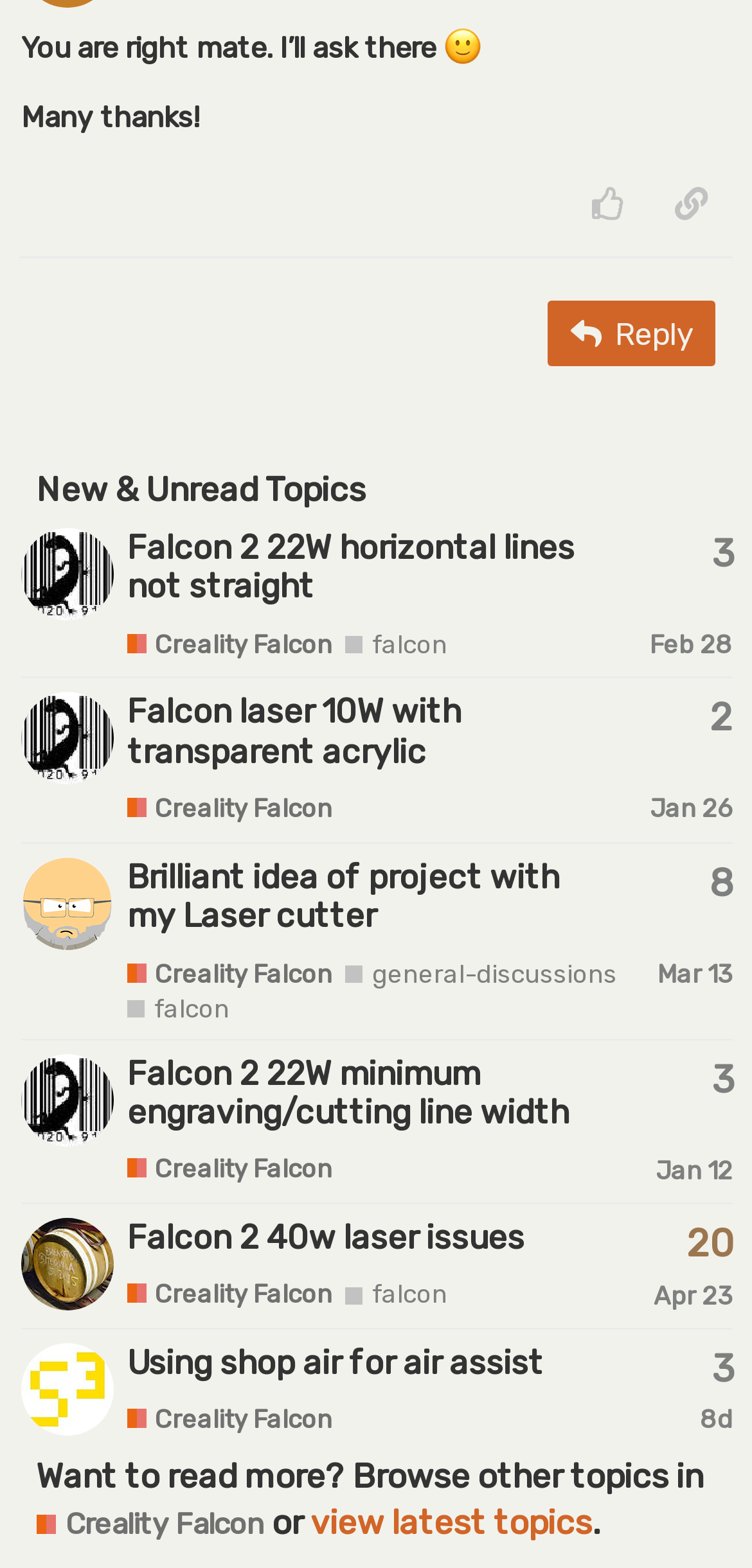Could you find the bounding box coordinates of the clickable area to complete this instruction: "Check Opportunities & Events"?

None